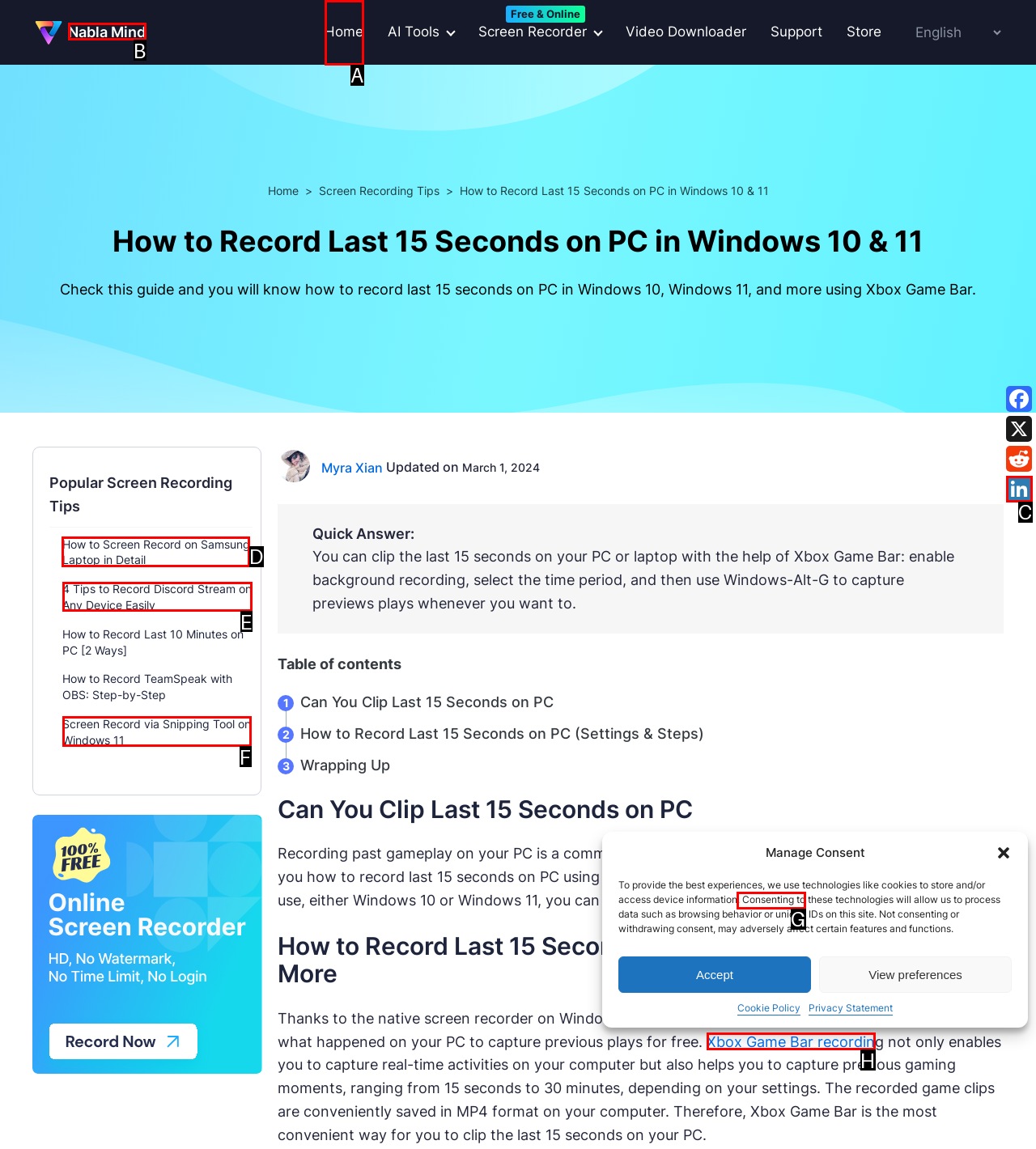Specify which HTML element I should click to complete this instruction: Click the 'How to Screen Record on Samsung Laptop in Detail' link Answer with the letter of the relevant option.

D